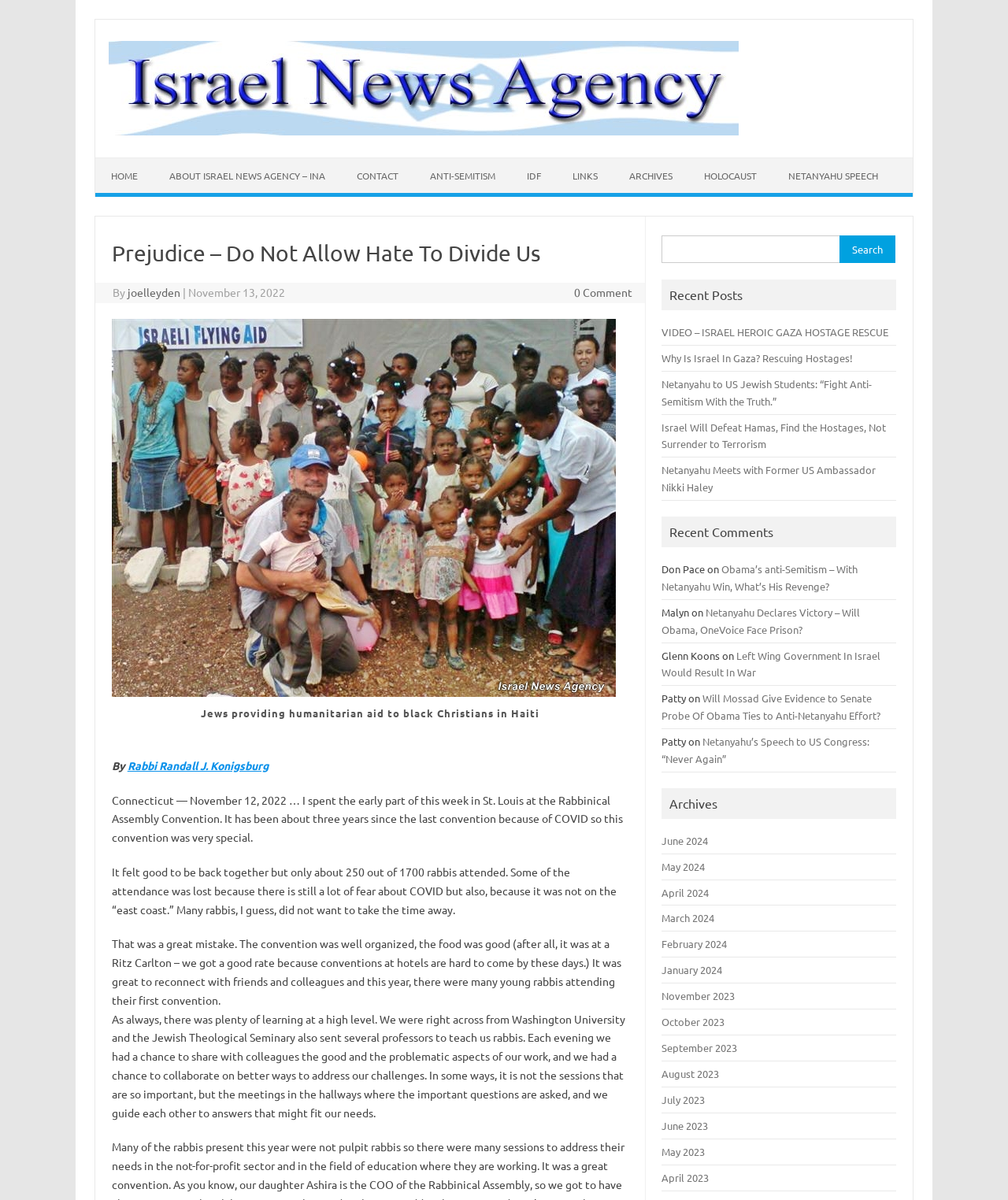What is the topic of the article with the most recent comment?
From the details in the image, provide a complete and detailed answer to the question.

The recent comments section is located at the bottom of the webpage, and the topic of the article with the most recent comment is 'Obama's anti-Semitism – With Netanyahu Win, What's His Revenge?'.